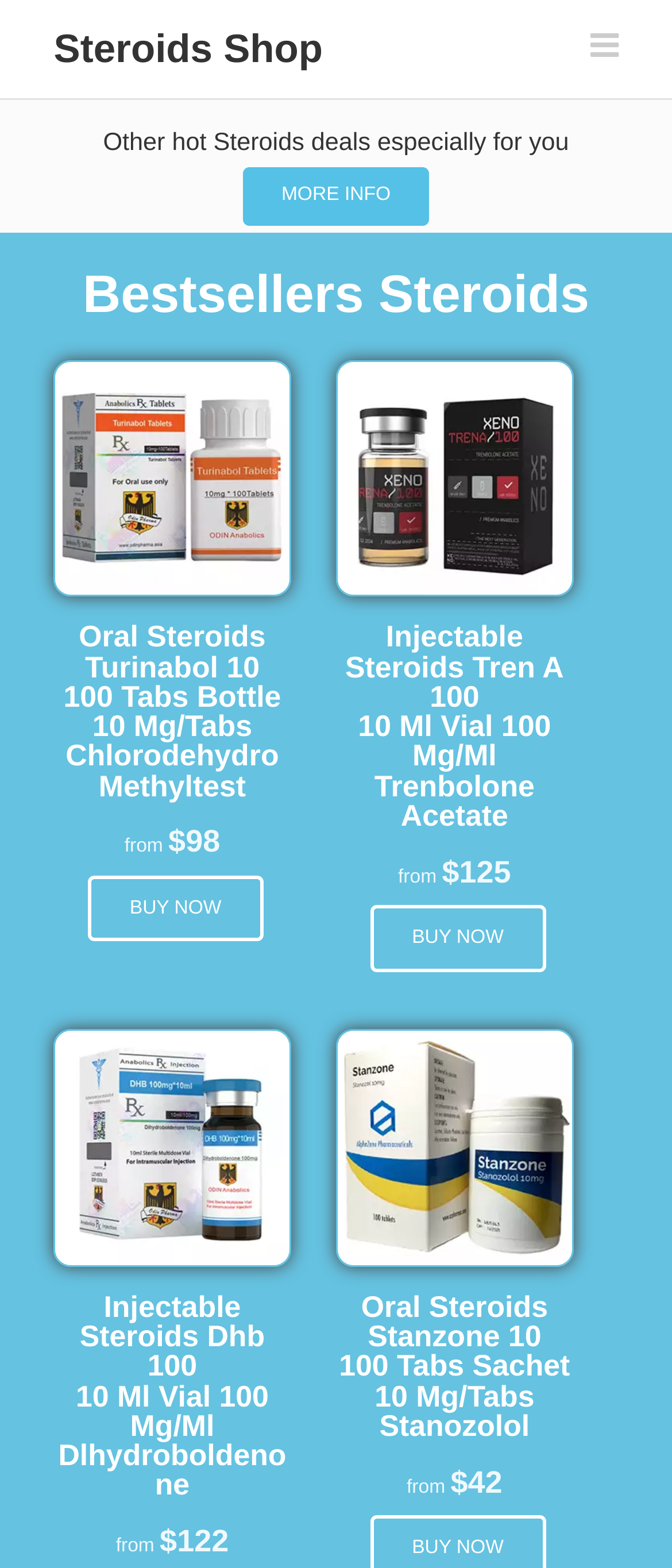Generate a thorough explanation of the webpage's elements.

This webpage is an online steroids shop, with a focus on Teragon Labs Trenbolone steroids. At the top, there is a link to the "Steroids Shop" and a cart icon. Below this, there is a section highlighting "Other hot Steroids deals especially for you" with a "MORE INFO" link.

The main content of the page is divided into four sections, each featuring a different type of steroid. The first section showcases "Oral Steroids Turinabol 10", with an image of the product, a heading describing the product, and a price tag of $98. There is a "BUY NOW" link below the price.

To the right of the first section is the second section, featuring "Injectable Steroids Tren A 100". This section also includes an image, a heading, and a price tag of $125, along with a "BUY NOW" link.

Below the first two sections are the third and fourth sections, featuring "Injectable Steroids Dhb 100" and "Oral Steroids Stanzone 10", respectively. Each of these sections follows the same format as the first two, with an image, heading, price tag, and "BUY NOW" link. The prices for these products are $122 and $42, respectively.